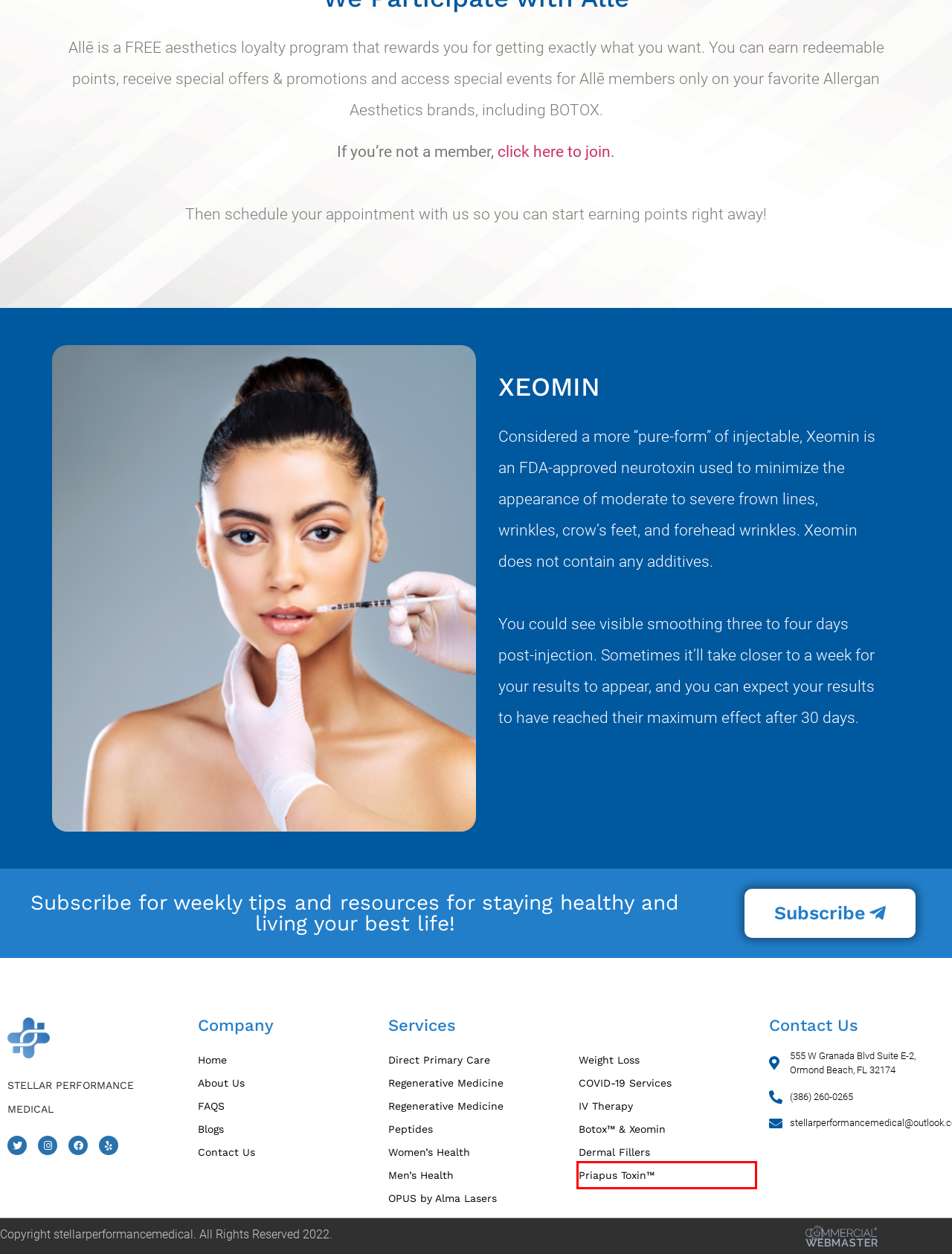You are given a screenshot of a webpage with a red rectangle bounding box around an element. Choose the best webpage description that matches the page after clicking the element in the bounding box. Here are the candidates:
A. OPUS by Alma Lasers - Steller Performance Medical
B. Weight Loss - Steller Performance Medical
C. Women's Health - Steller Performance Medical
D. IV Therapy - Steller Performance Medical
E. Contact Us - Steller Performance Medical
F. Dermal Fillers - Steller Performance Medical
G. Bocox - Steller Performance Medical
H. Men's Health - Steller Performance Medical

G